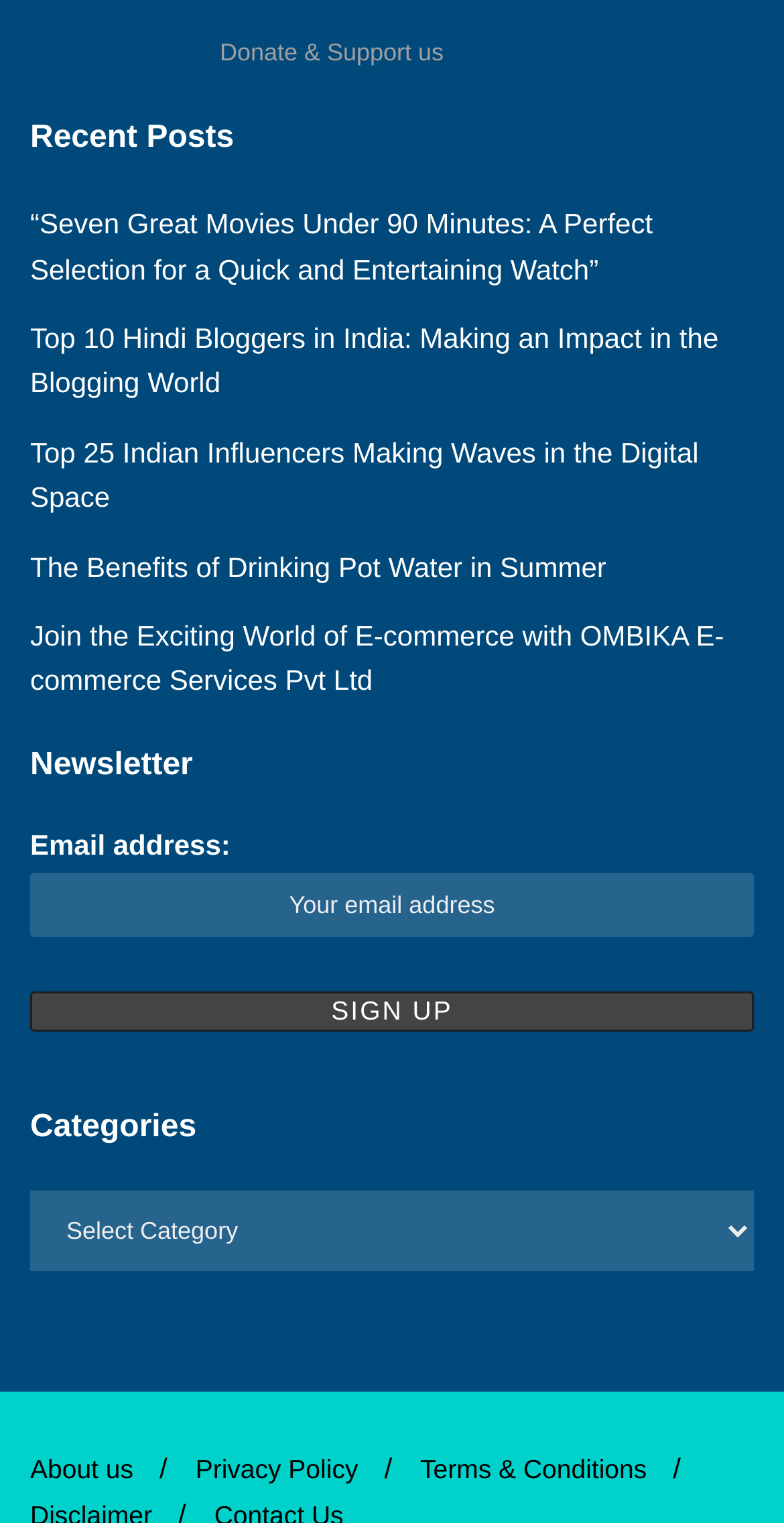How many categories are there?
Please answer the question with as much detail as possible using the screenshot.

The webpage has a combobox element labeled 'Categories', but it does not explicitly show the number of categories. To find out the number of categories, the user would need to interact with the combobox.